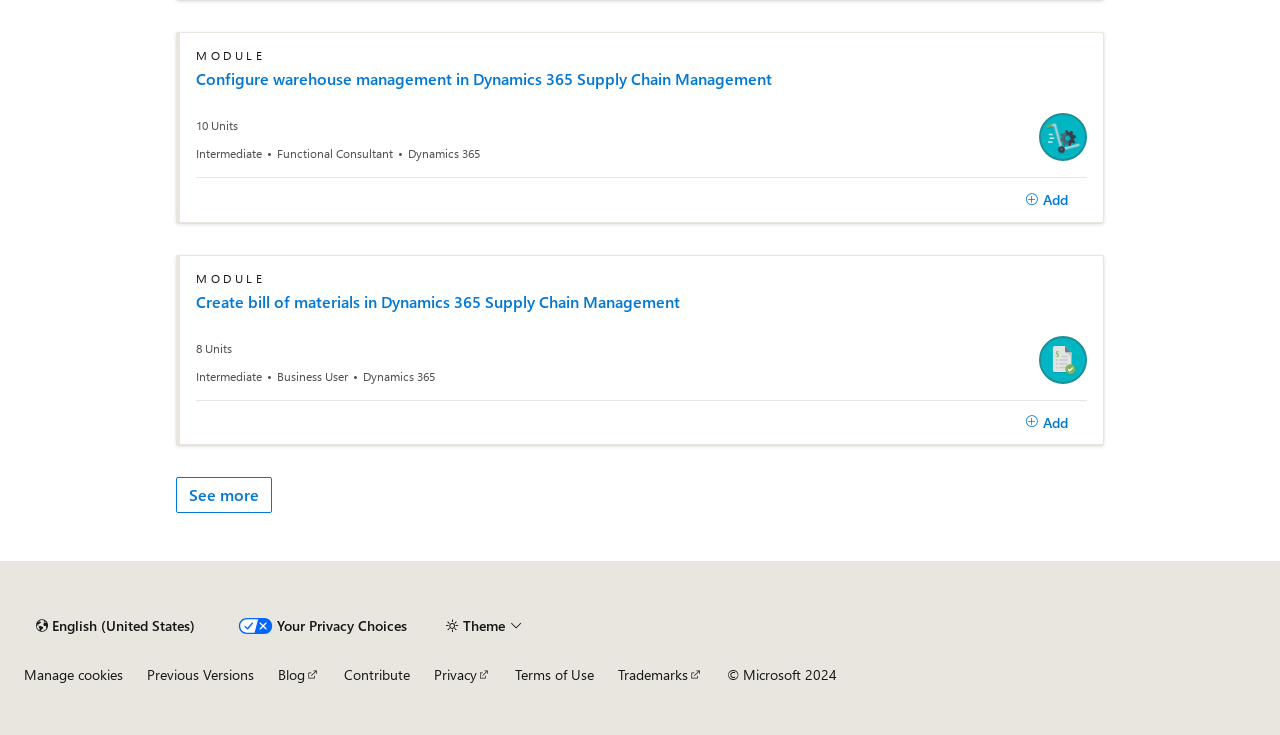Please identify the bounding box coordinates of the area that needs to be clicked to follow this instruction: "Expand the details".

[0.792, 0.25, 0.849, 0.293]